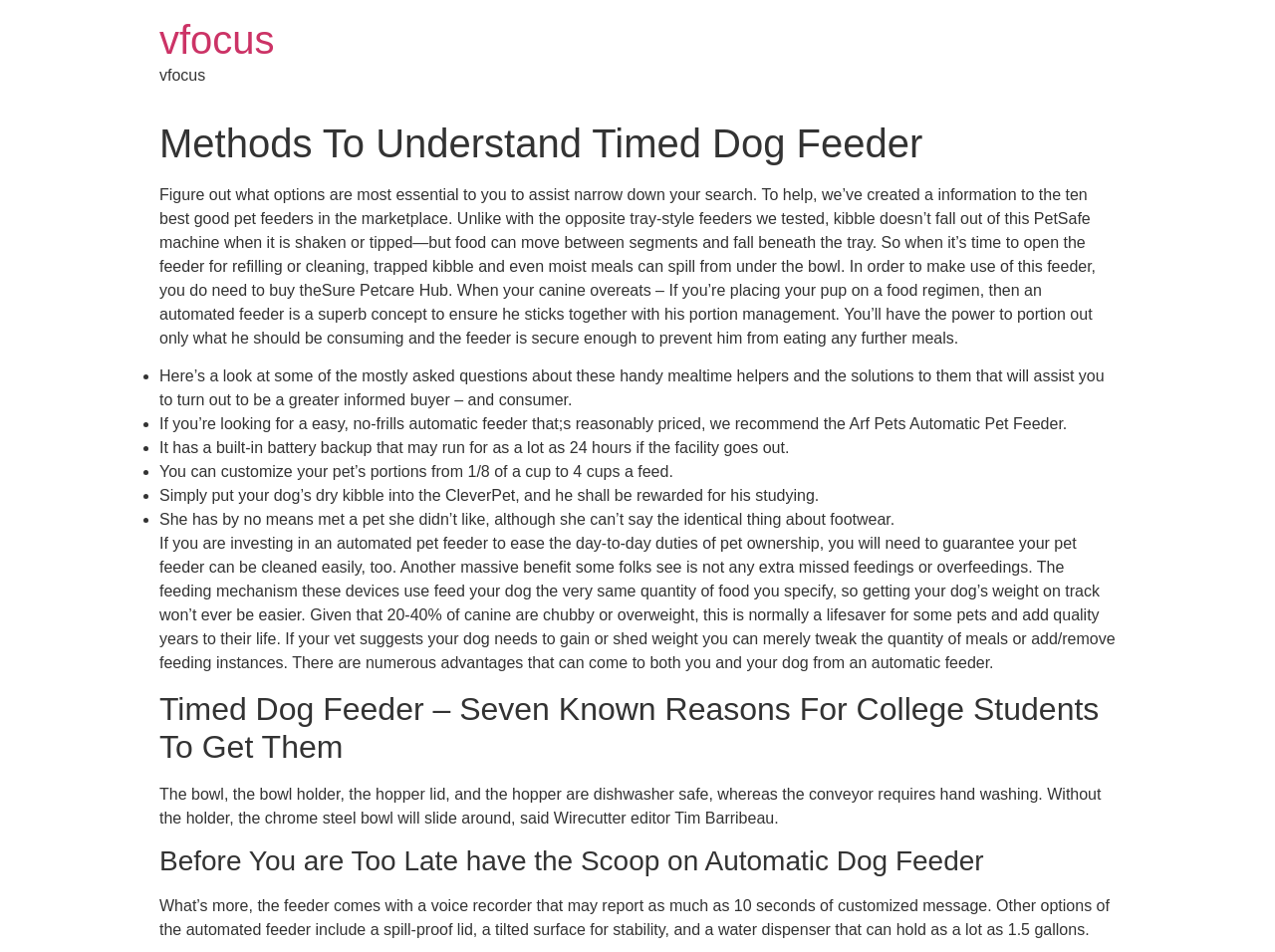Answer the following inquiry with a single word or phrase:
What is a common problem with tray-style feeders?

Kibble falls out